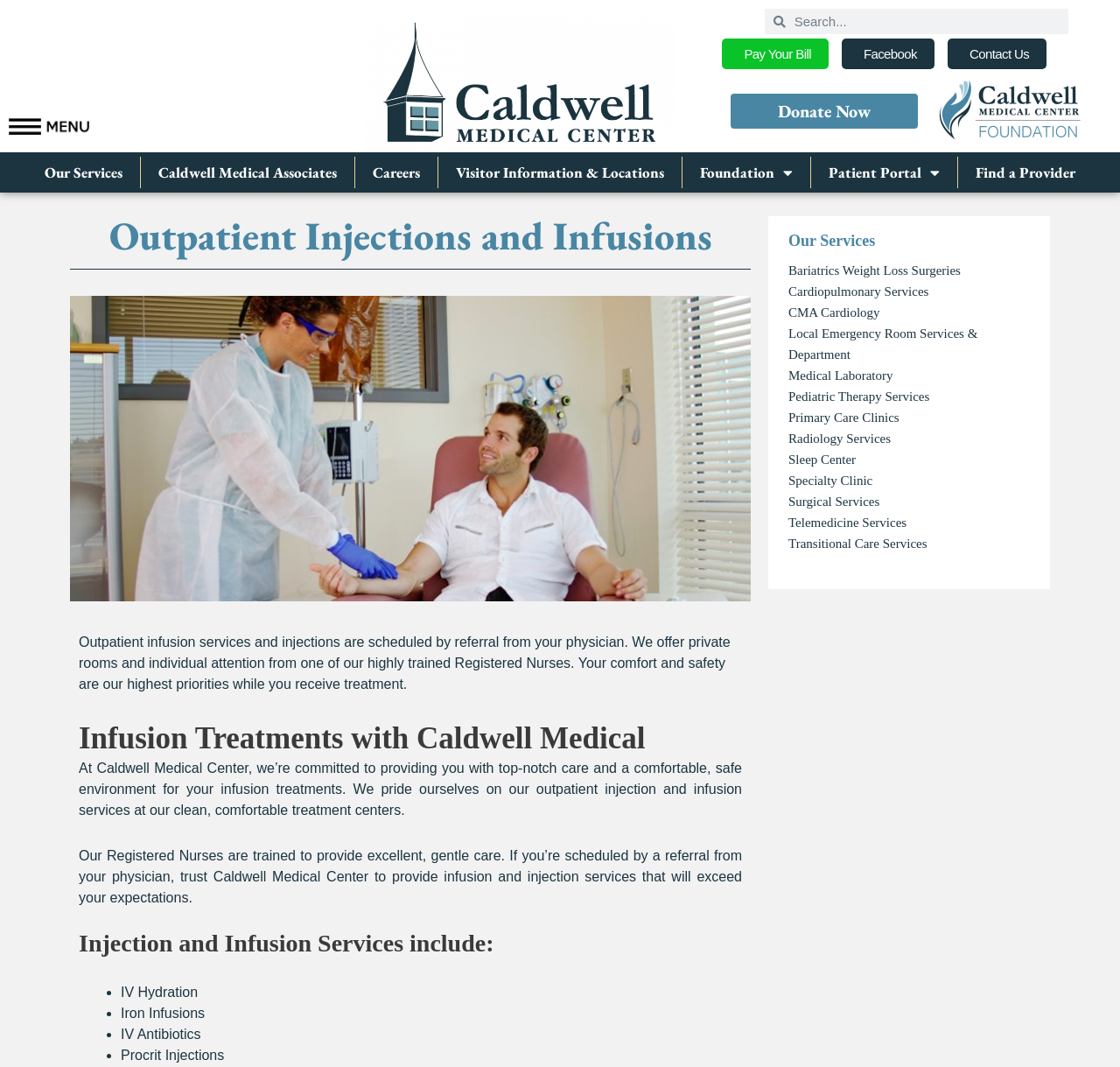Please determine the primary heading and provide its text.

Outpatient Injections and Infusions